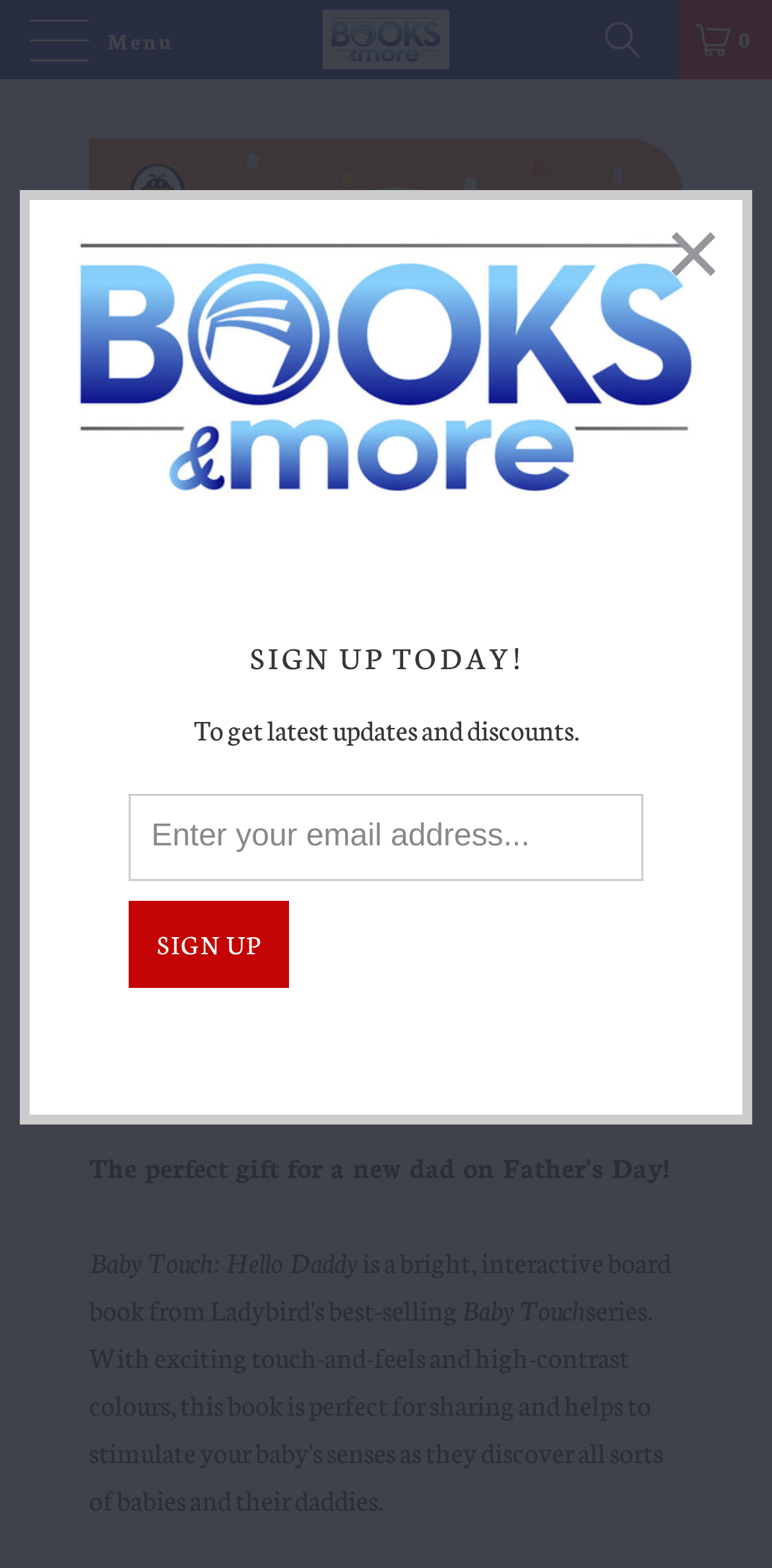Identify the bounding box coordinates for the UI element described as: "parent_node: 0 title="Search"". The coordinates should be provided as four floats between 0 and 1: [left, top, right, bottom].

[0.776, 0.014, 0.867, 0.037]